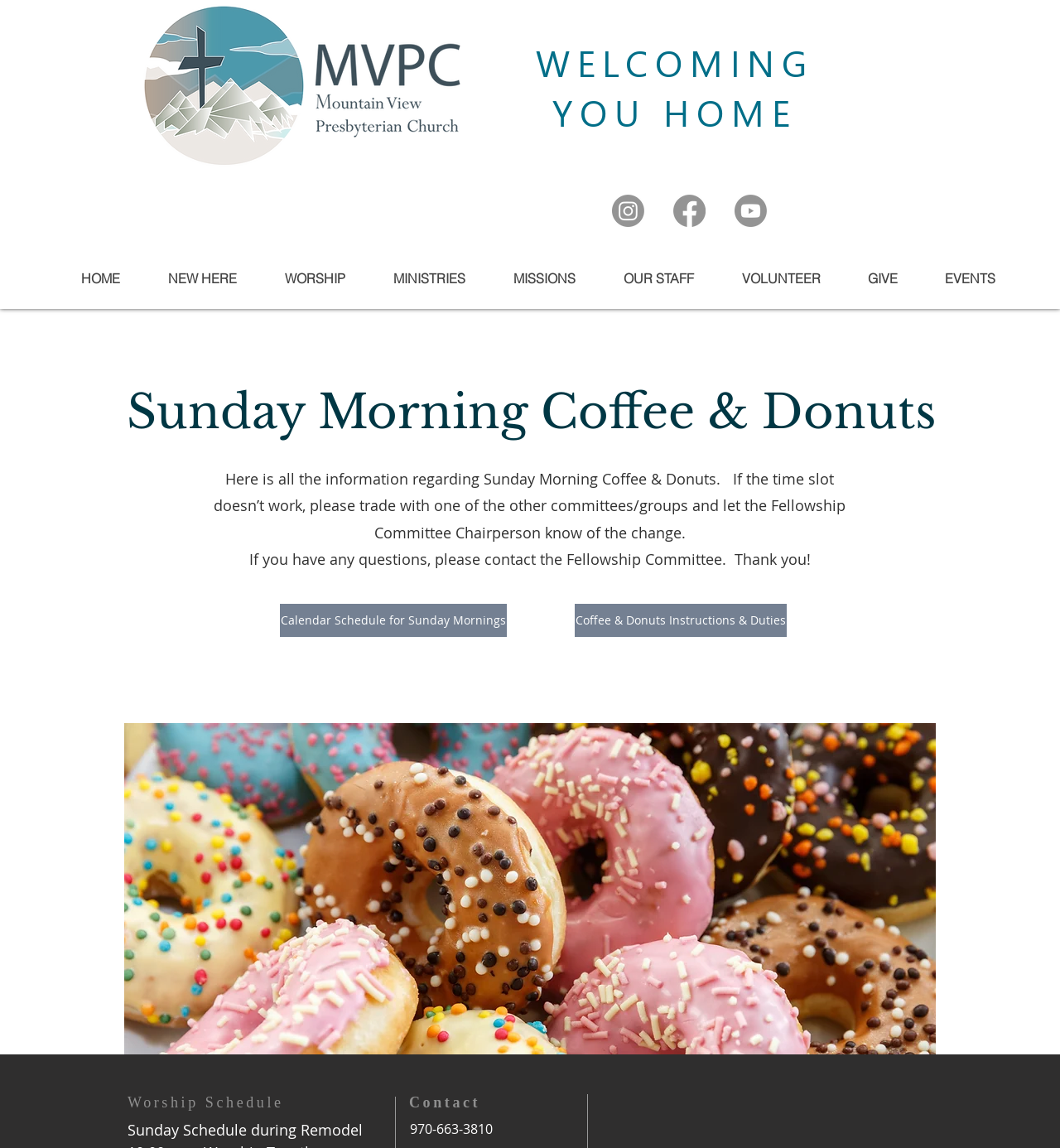Please respond in a single word or phrase: 
What is the purpose of the Sunday Morning Coffee & Donuts?

Fellowship